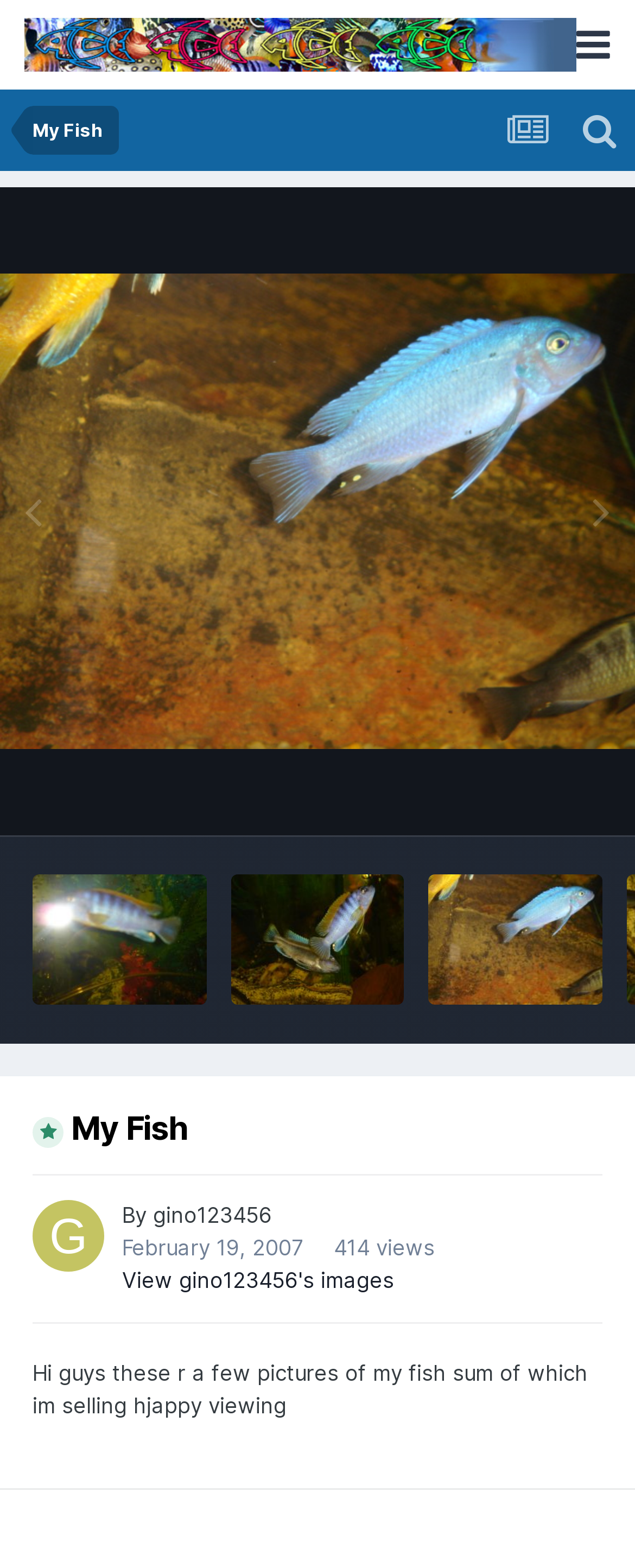What type of fish are being sold?
Based on the image, please offer an in-depth response to the question.

The type of fish being sold can be determined by looking at the link element 'F/S Hongis', which suggests that Hongis fish are being sold.